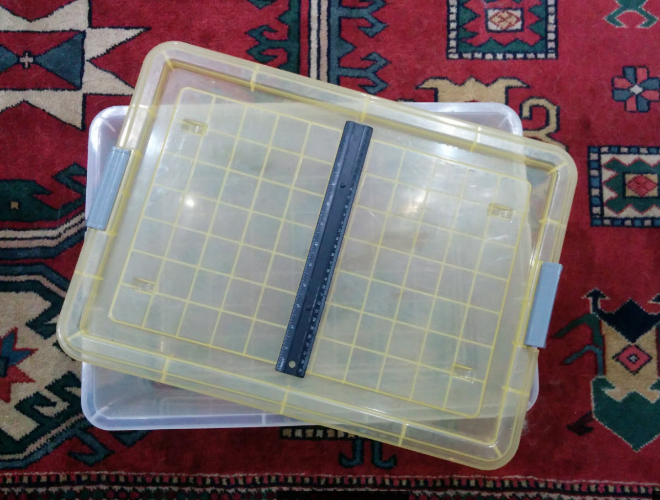Answer with a single word or phrase: 
What is the purpose of the grid pattern on the top container?

To enhance functionality